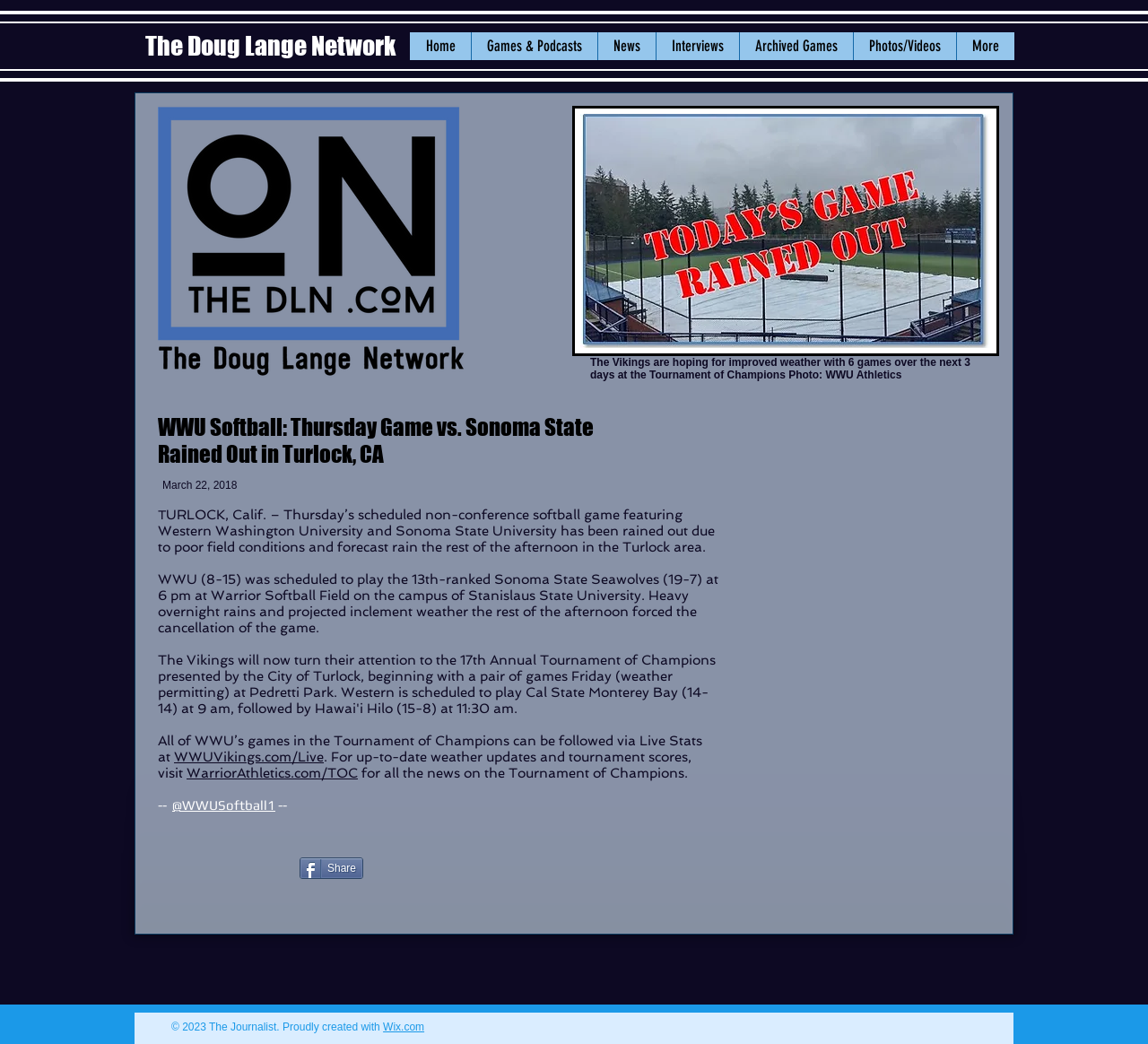Please respond to the question using a single word or phrase:
How many games will WWU play in the Tournament of Champions?

6 games